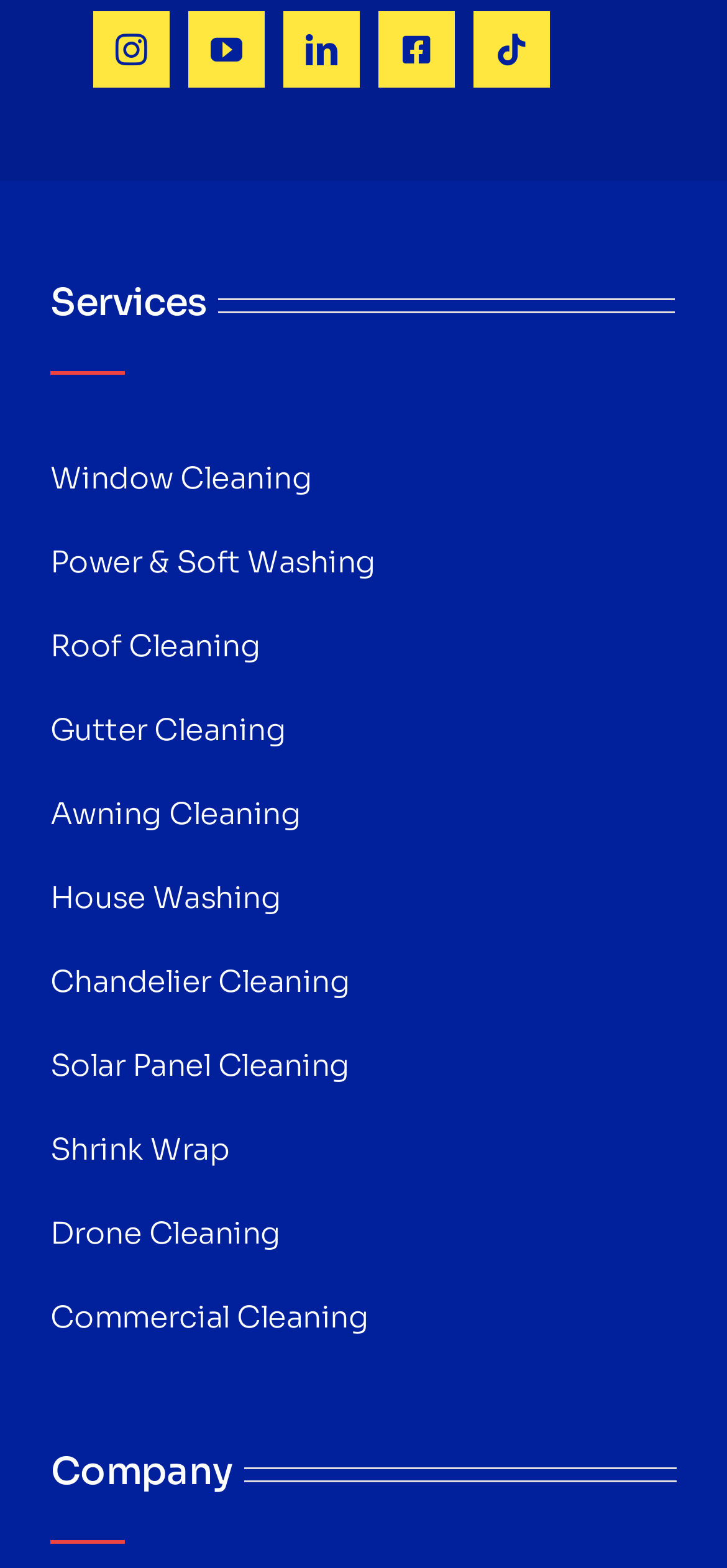Based on the element description Power & Soft Washing, identify the bounding box of the UI element in the given webpage screenshot. The coordinates should be in the format (top-left x, top-left y, bottom-right x, bottom-right y) and must be between 0 and 1.

[0.069, 0.34, 0.929, 0.379]